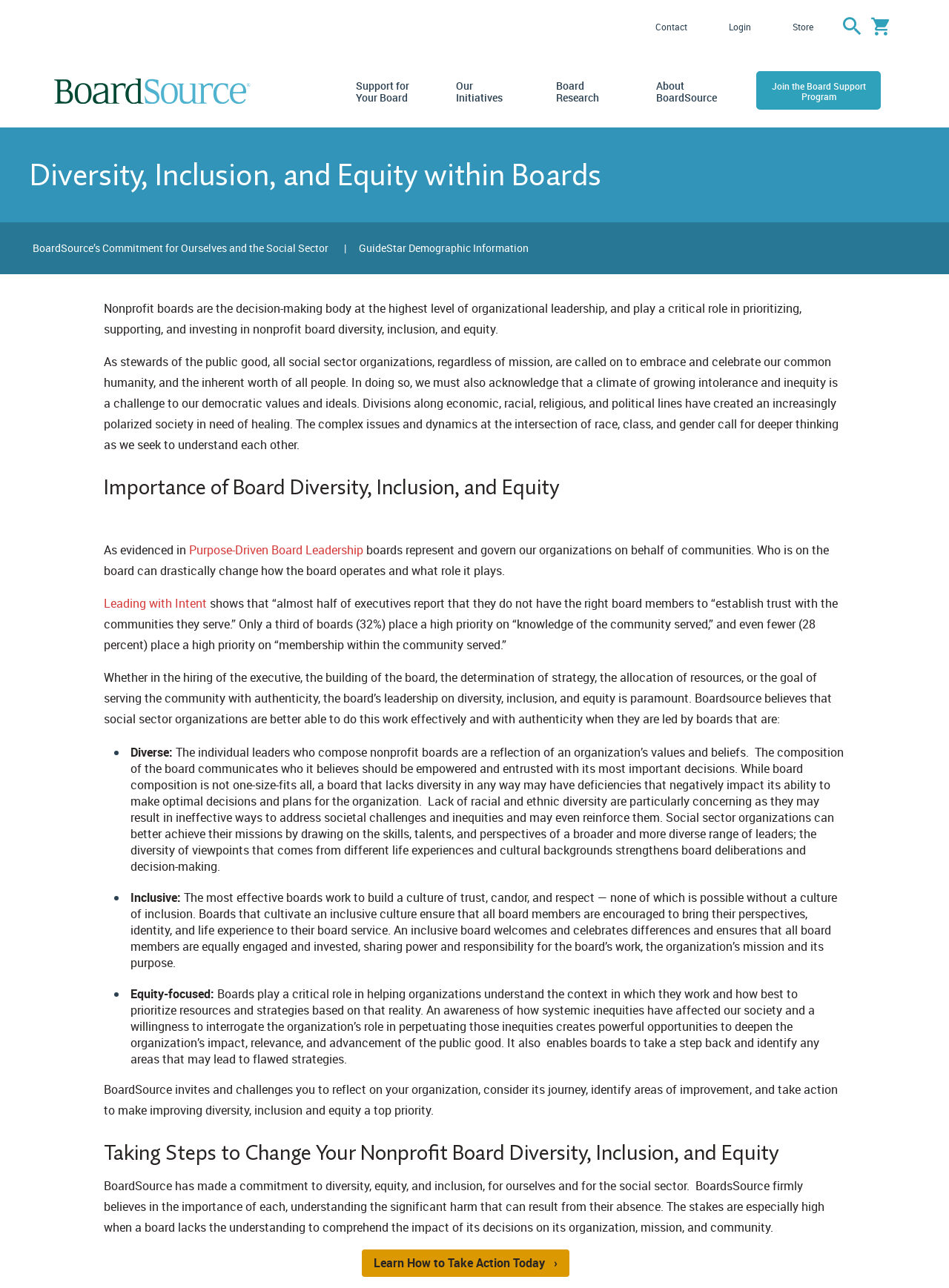Answer succinctly with a single word or phrase:
What is the main topic of this webpage?

Nonprofit board diversity, inclusion, and equity